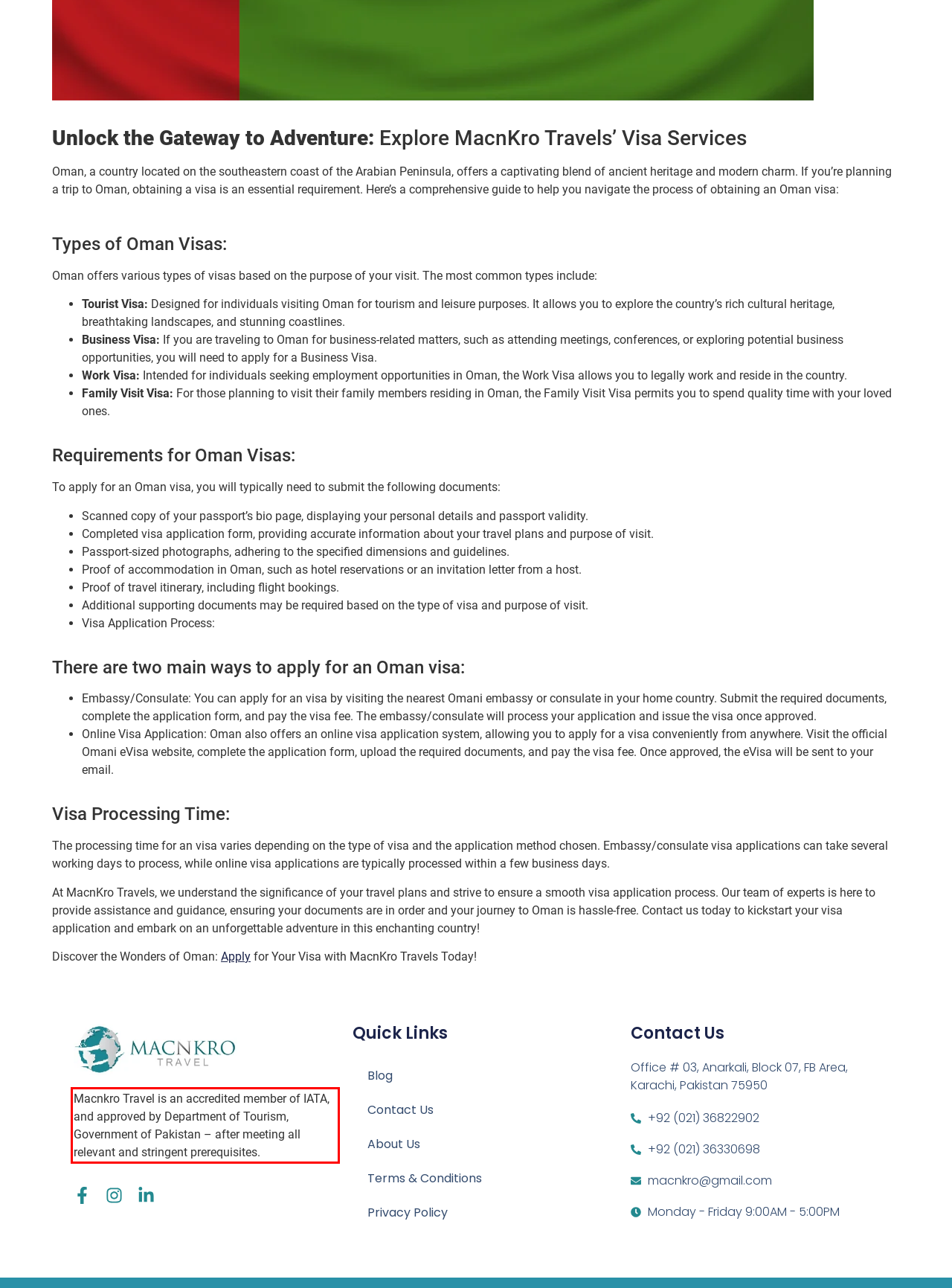Using the provided screenshot, read and generate the text content within the red-bordered area.

Macnkro Travel is an accredited member of IATA, and approved by Department of Tourism, Government of Pakistan – after meeting all relevant and stringent prerequisites.